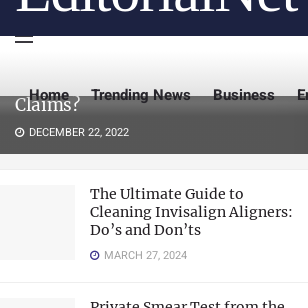Give a thorough caption of the image, focusing on all visible elements.

The image features a section from the "Bellezeke Clothing Review," detailing claims about the brand’s reliability in selling trendy clothing suitable for various seasons. The review aims to provide insights into whether Bellezeke.com is a trustworthy online shopping destination. The current date displayed is December 22, 2022, indicating when this review was last updated. Accompanying articles include topics such as "The Ultimate Guide to Cleaning Invisalign Aligners: Do’s and Don’ts," with a publication date of March 27, 2024, and "Private Smear Test from the Gyne Clinic," which is a resource for readers seeking health-related information. Overall, the layout suggests an engaging platform, focusing on updated reviews and related health topics.